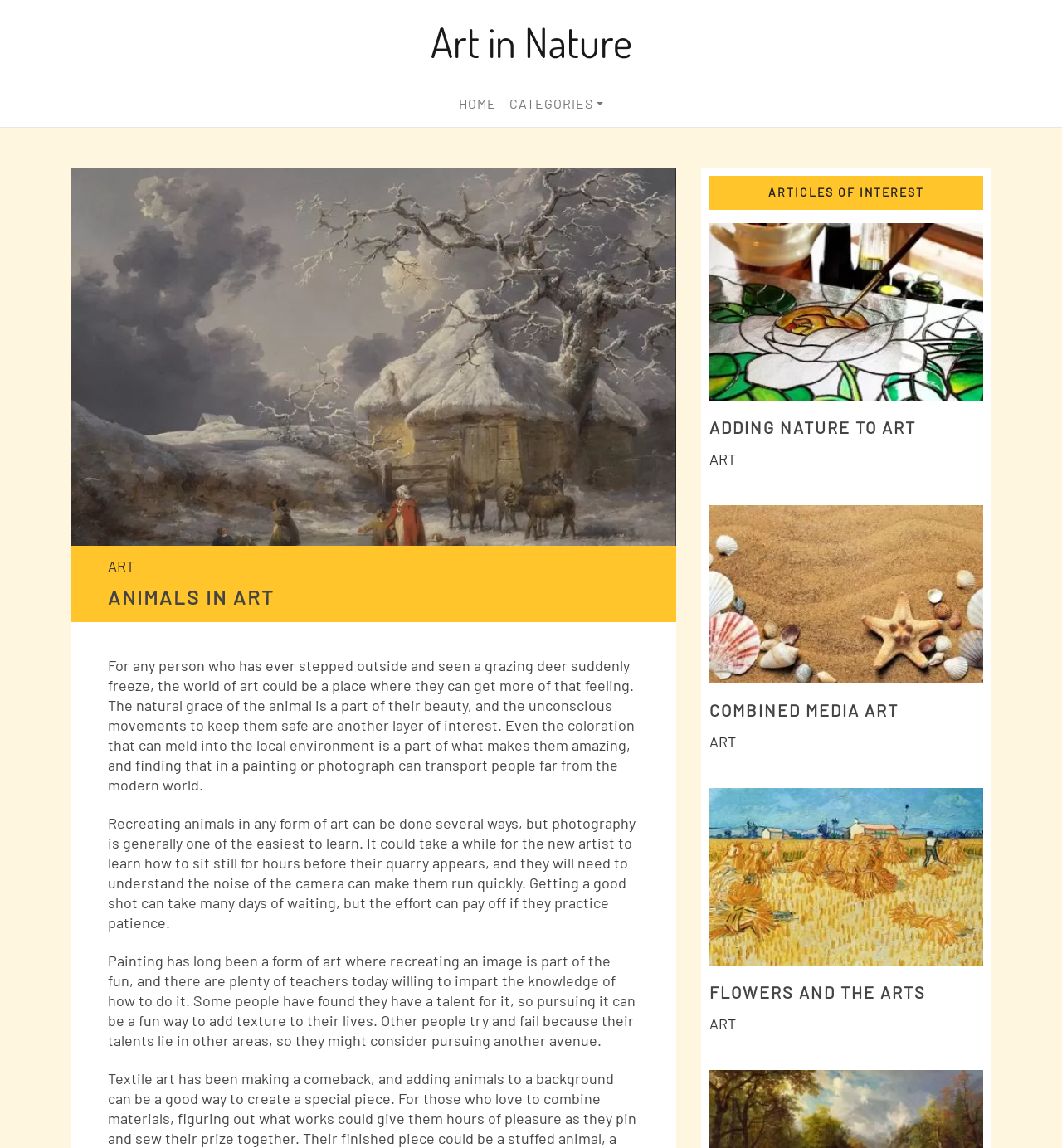What is required to get a good shot in photography?
Provide a well-explained and detailed answer to the question.

According to the text, 'Getting a good shot can take many days of waiting, but the effort can pay off if they practice patience.' This implies that patience is a necessary quality to get a good shot in photography.